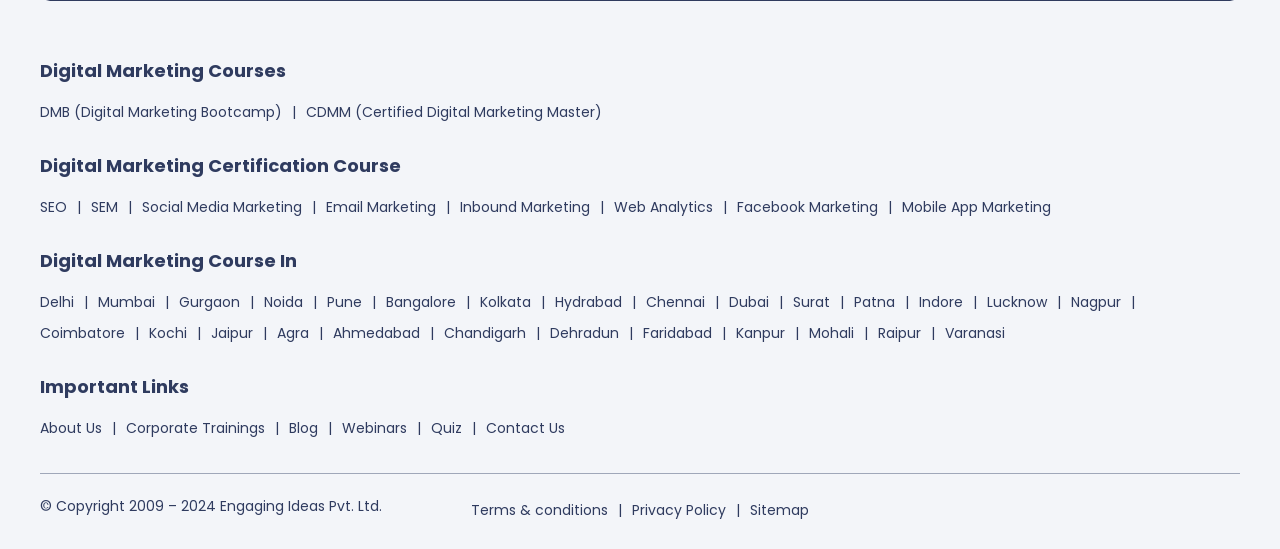Identify the bounding box coordinates of the section to be clicked to complete the task described by the following instruction: "Click on Digital Marketing Courses". The coordinates should be four float numbers between 0 and 1, formatted as [left, top, right, bottom].

[0.031, 0.175, 0.969, 0.231]